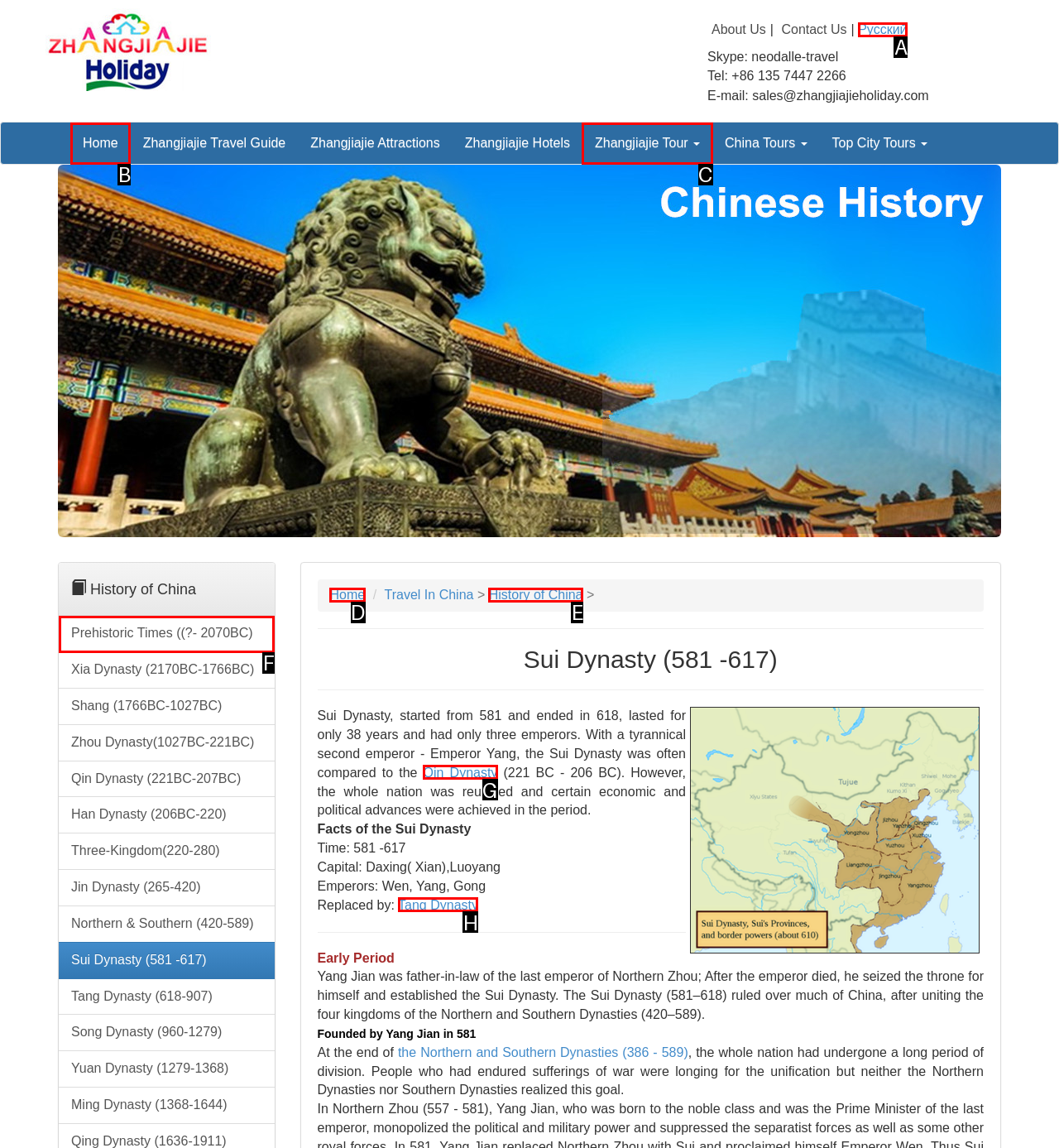From the given choices, determine which HTML element matches the description: Prehistoric Times ((?- 2070BC). Reply with the appropriate letter.

F